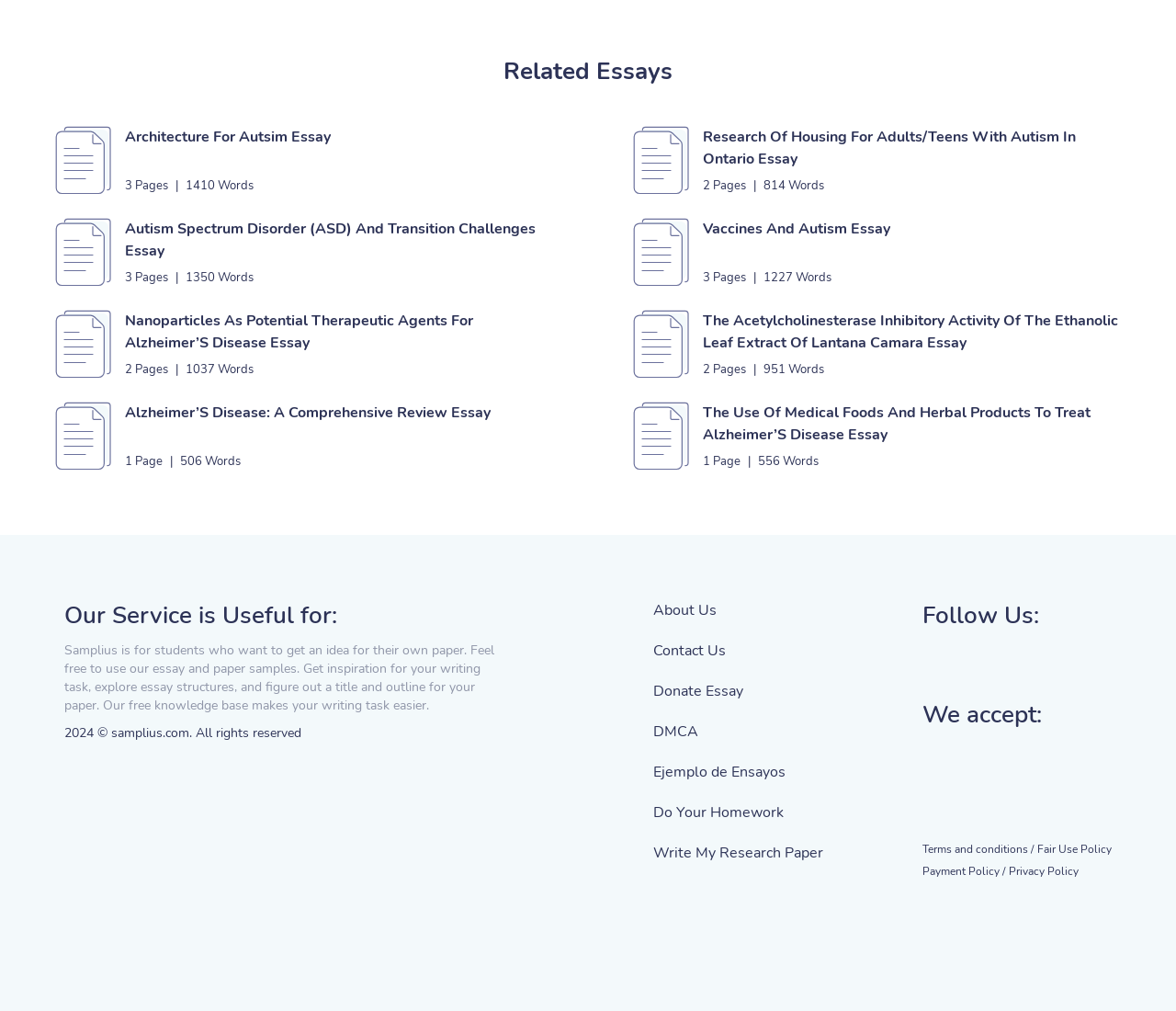Identify the bounding box coordinates for the element you need to click to achieve the following task: "Click on 'Architecture For Autsim Essay'". The coordinates must be four float values ranging from 0 to 1, formatted as [left, top, right, bottom].

[0.106, 0.124, 0.462, 0.146]